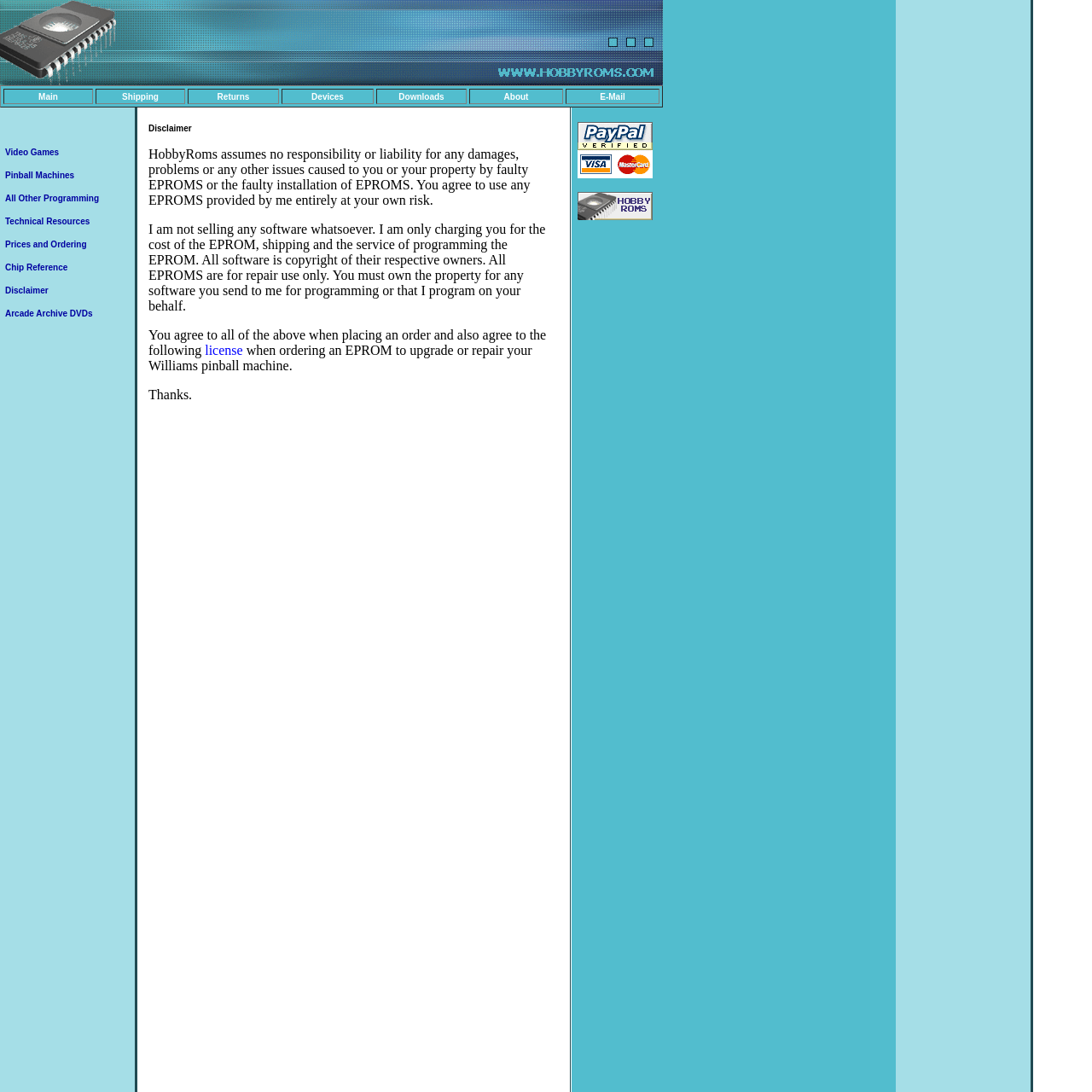What is the disclaimer about on this website?
Carefully analyze the image and provide a detailed answer to the question.

The disclaimer section on the website states that HobbyRoms assumes no responsibility or liability for any damages or problems caused by faulty EPROMs or their installation, and that users agree to use EPROMs at their own risk.